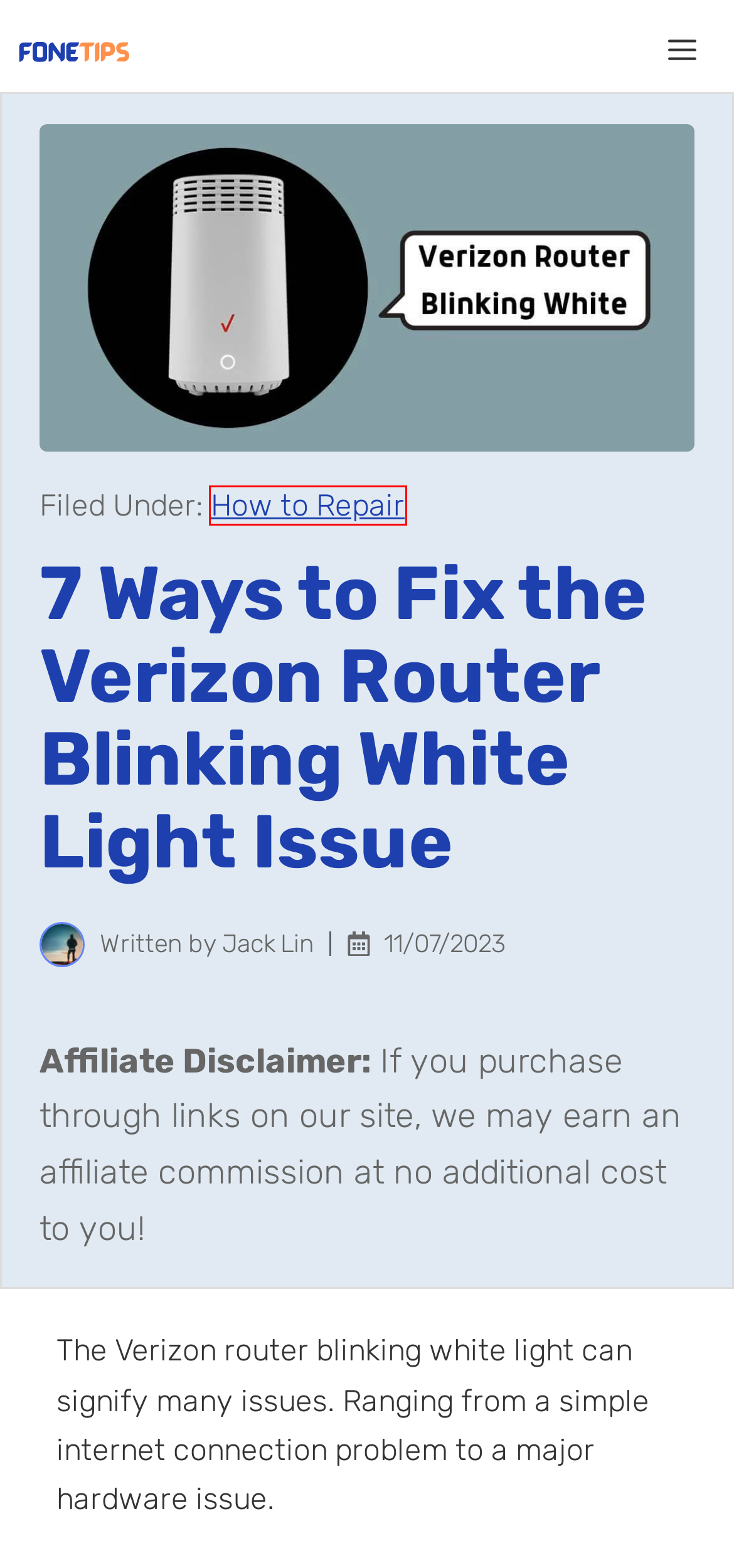You have a screenshot of a webpage, and a red bounding box highlights an element. Select the webpage description that best fits the new page after clicking the element within the bounding box. Options are:
A. How to Fix Android Camera Not Working Issue With Ease
B. fone.tips: Mobile Tips, Tricks, and Reviews
C. How to Blur Background in Lightroom Effortlessly
D. How to Use Kodi on Chromebook Effortlessly
E. Terms of Use | Understanding Our Policies and Guidelines
F. Privacy Policy | Protecting Your Personal Information
G. Affiliate Disclosure - Transparency and Trust | FoneTips
H. How to Repair: Tips and Guides | fone.tips

H